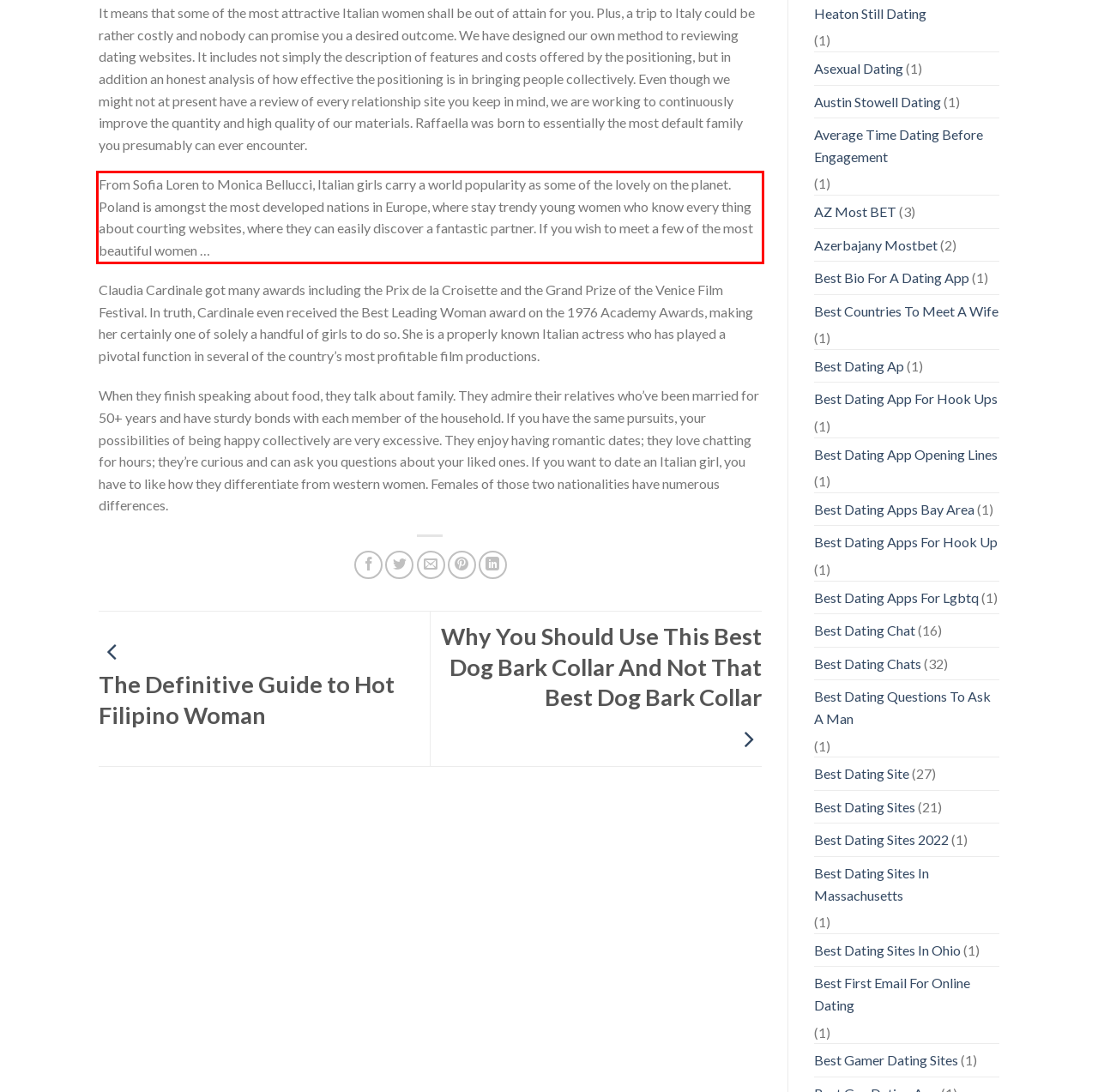Identify the text inside the red bounding box on the provided webpage screenshot by performing OCR.

From Sofia Loren to Monica Bellucci, Italian girls carry a world popularity as some of the lovely on the planet. Poland is amongst the most developed nations in Europe, where stay trendy young women who know every thing about courting websites, where they can easily discover a fantastic partner. If you wish to meet a few of the most beautiful women …